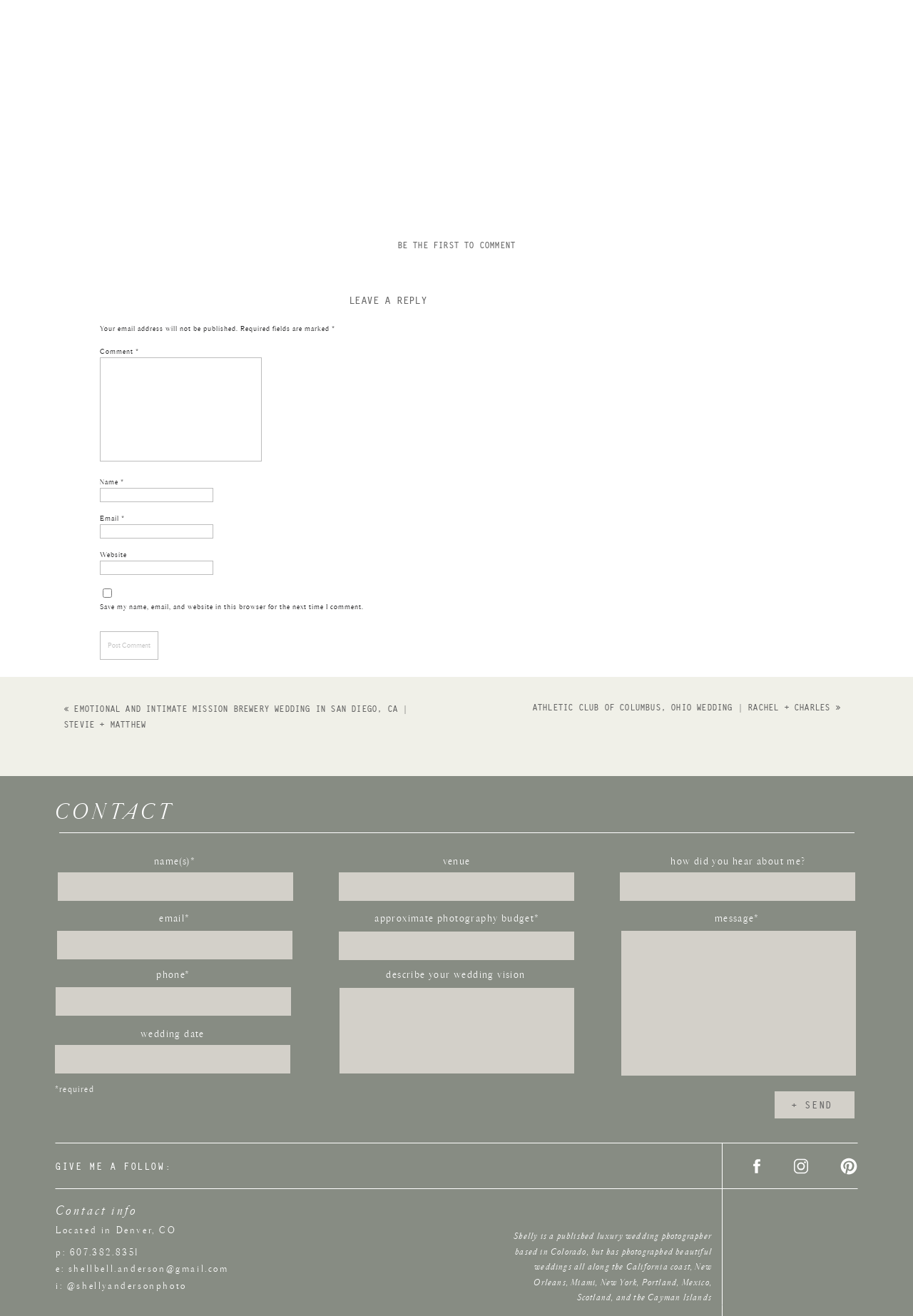Please find the bounding box coordinates of the element that needs to be clicked to perform the following instruction: "Visit the town's homepage". The bounding box coordinates should be four float numbers between 0 and 1, represented as [left, top, right, bottom].

None